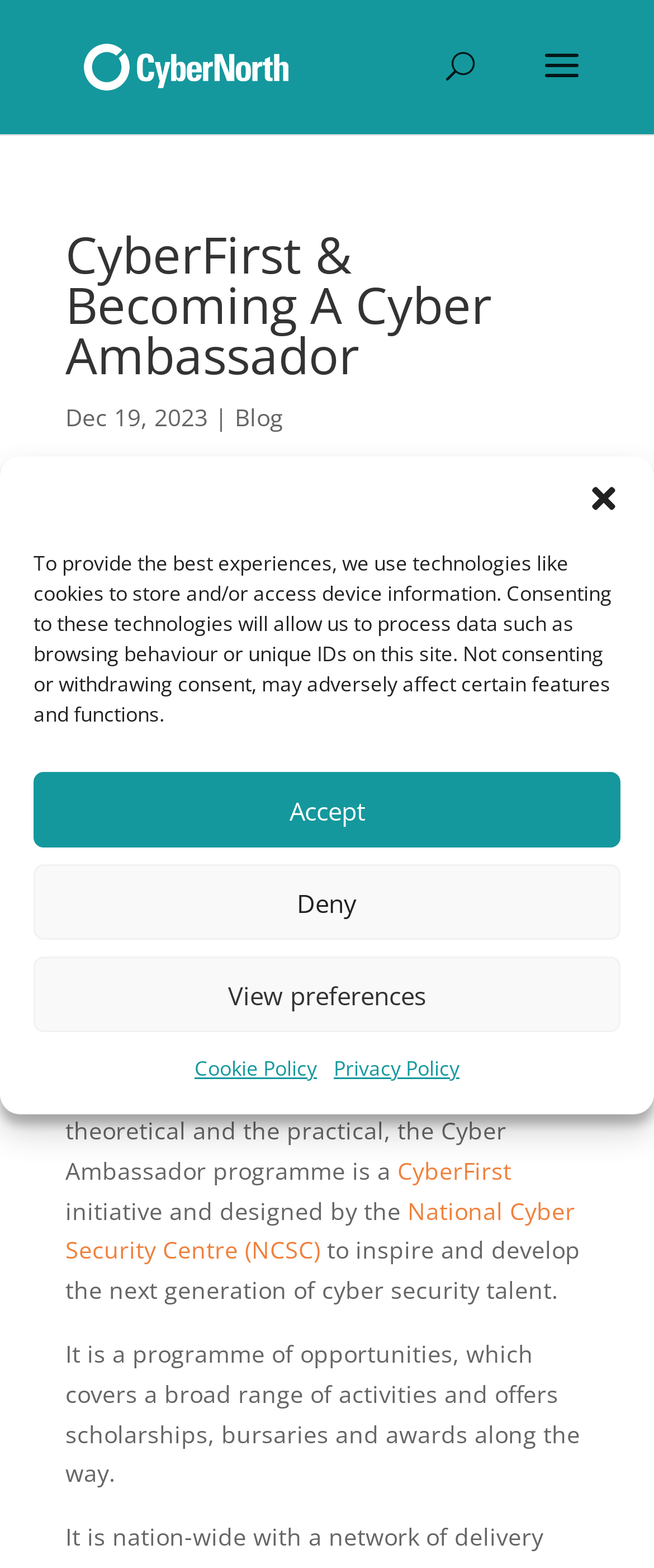Point out the bounding box coordinates of the section to click in order to follow this instruction: "Click the close dialog button".

[0.897, 0.307, 0.949, 0.329]